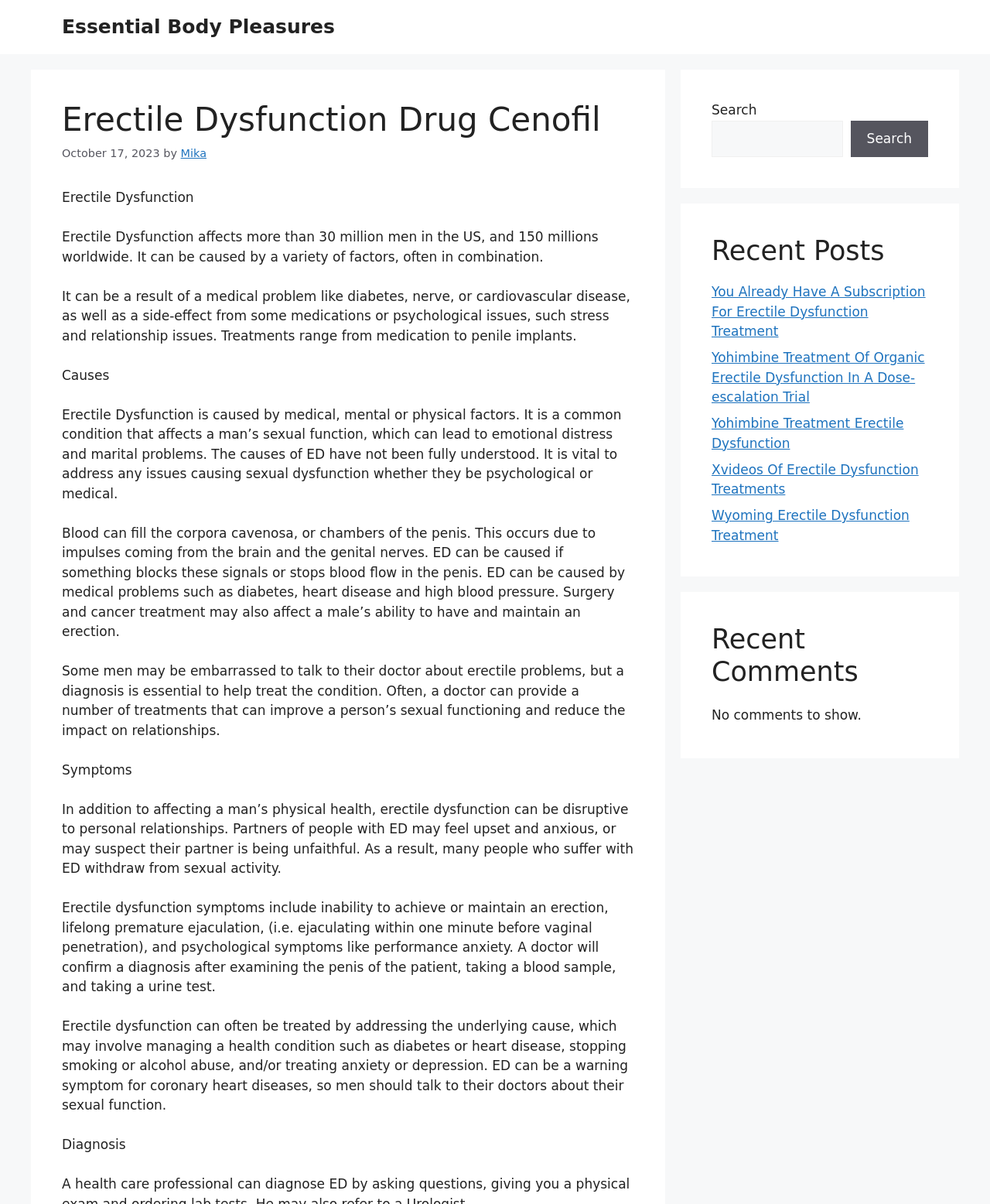Please specify the bounding box coordinates of the element that should be clicked to execute the given instruction: 'Read the article about Erectile Dysfunction Drug Cenofil'. Ensure the coordinates are four float numbers between 0 and 1, expressed as [left, top, right, bottom].

[0.062, 0.084, 0.641, 0.116]